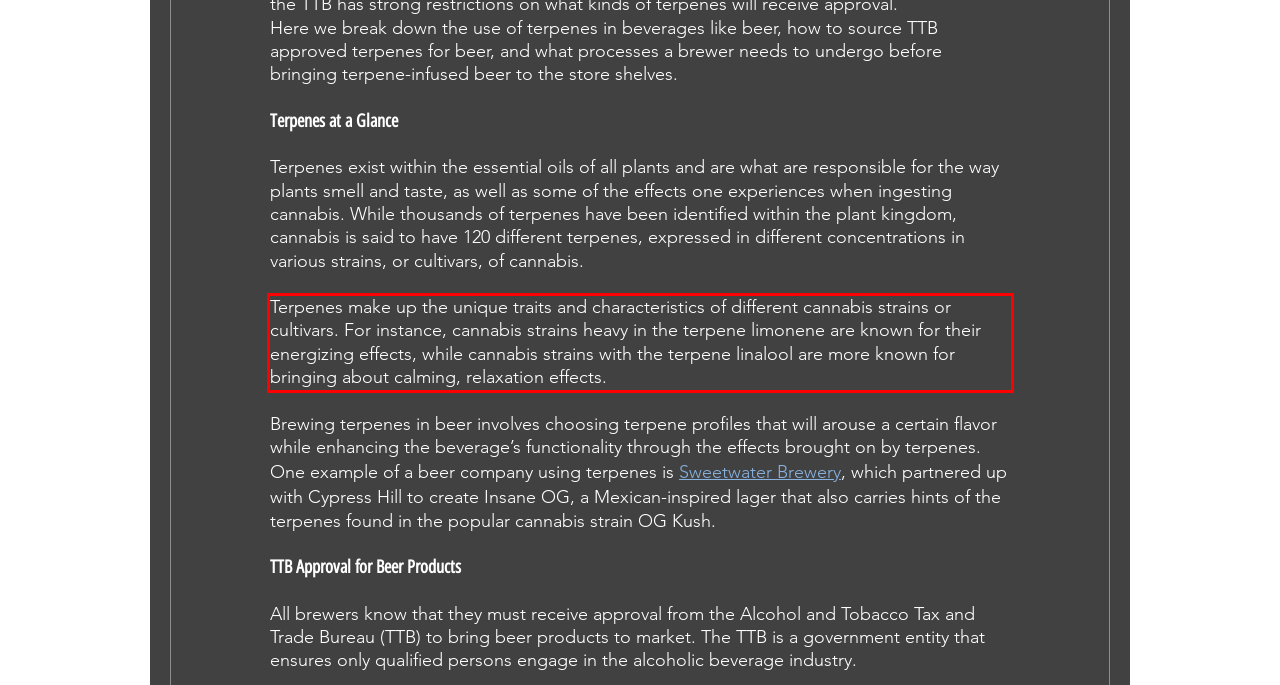Given a screenshot of a webpage, identify the red bounding box and perform OCR to recognize the text within that box.

Terpenes make up the unique traits and characteristics of different cannabis strains or cultivars. For instance, cannabis strains heavy in the terpene limonene are known for their energizing effects, while cannabis strains with the terpene linalool are more known for bringing about calming, relaxation effects.